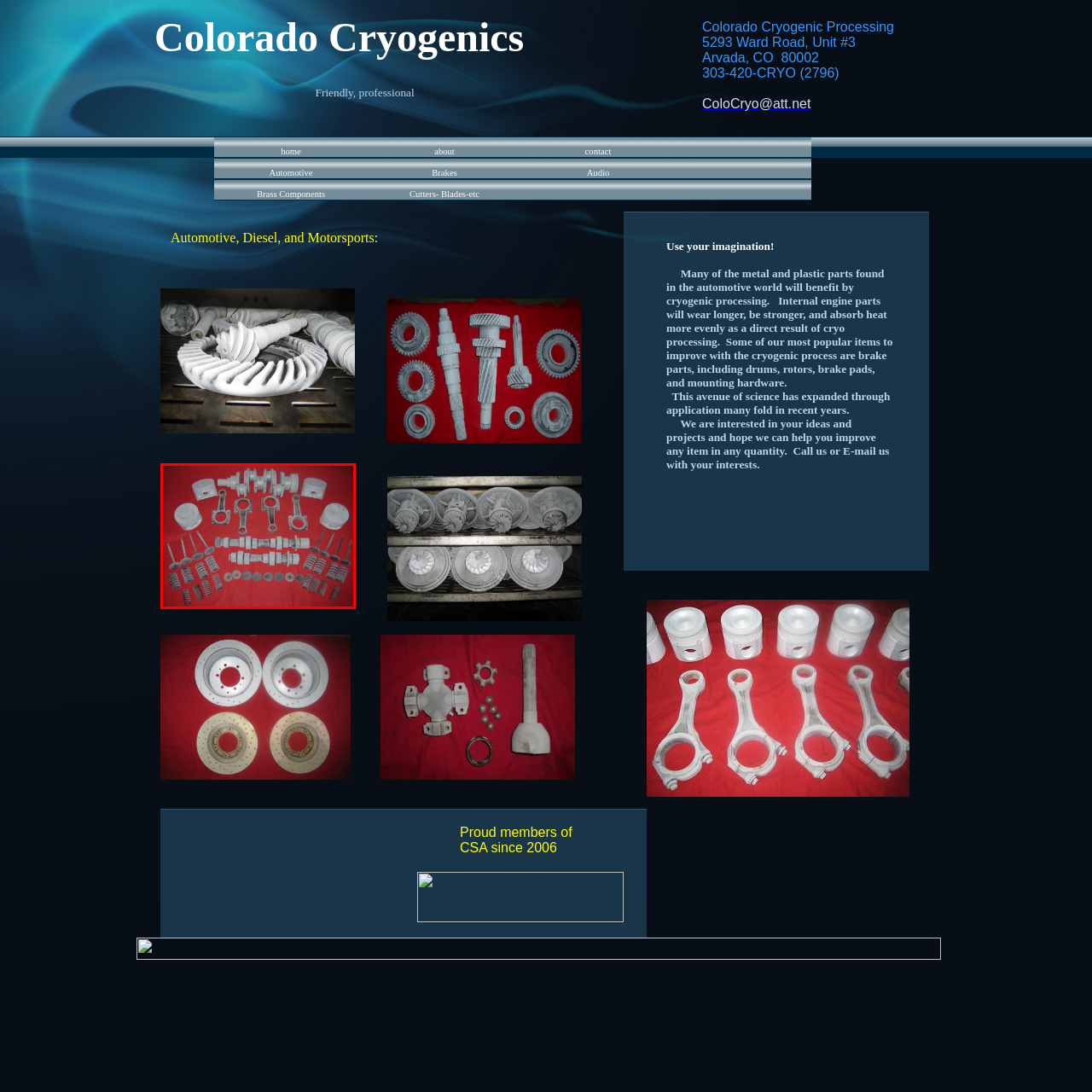Observe the image segment inside the red bounding box and answer concisely with a single word or phrase: What type of industry is cryogenic processing used in?

Automotive